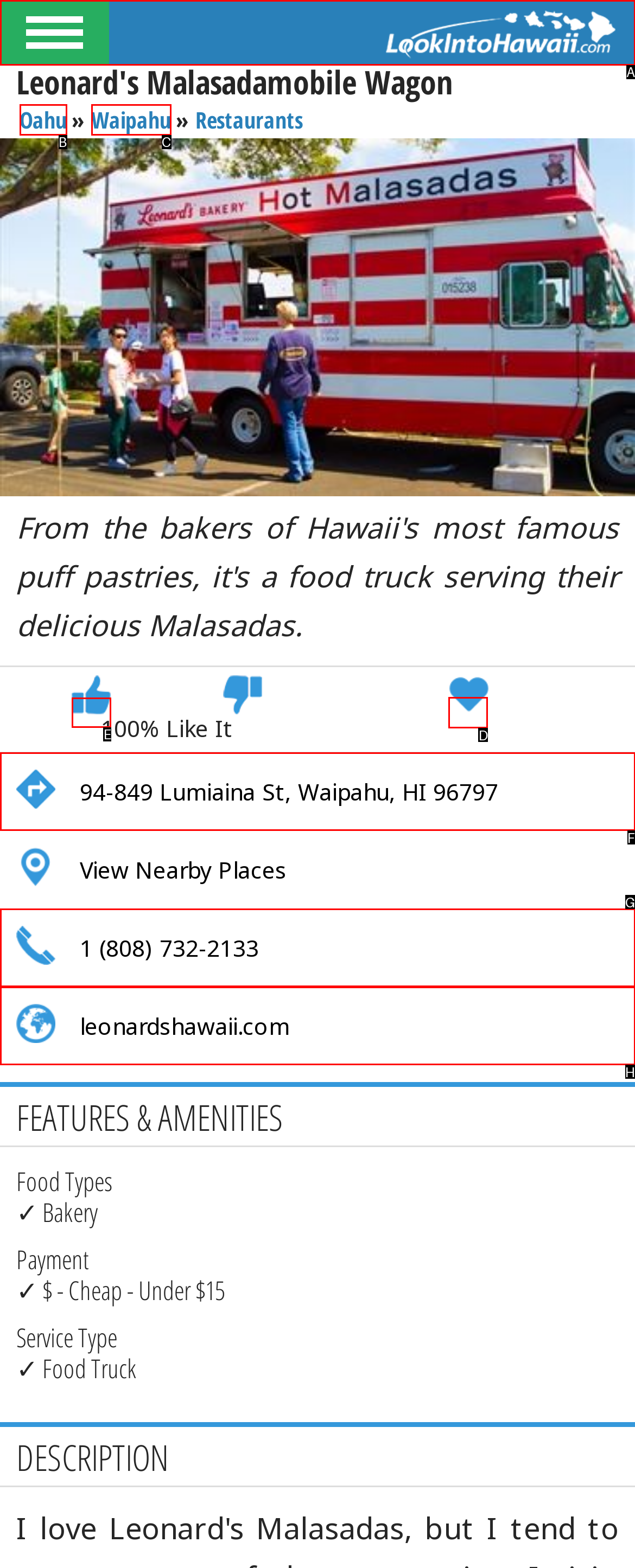Identify the correct UI element to click for this instruction: Like Leonard's Malasadamobile Wagon
Respond with the appropriate option's letter from the provided choices directly.

E